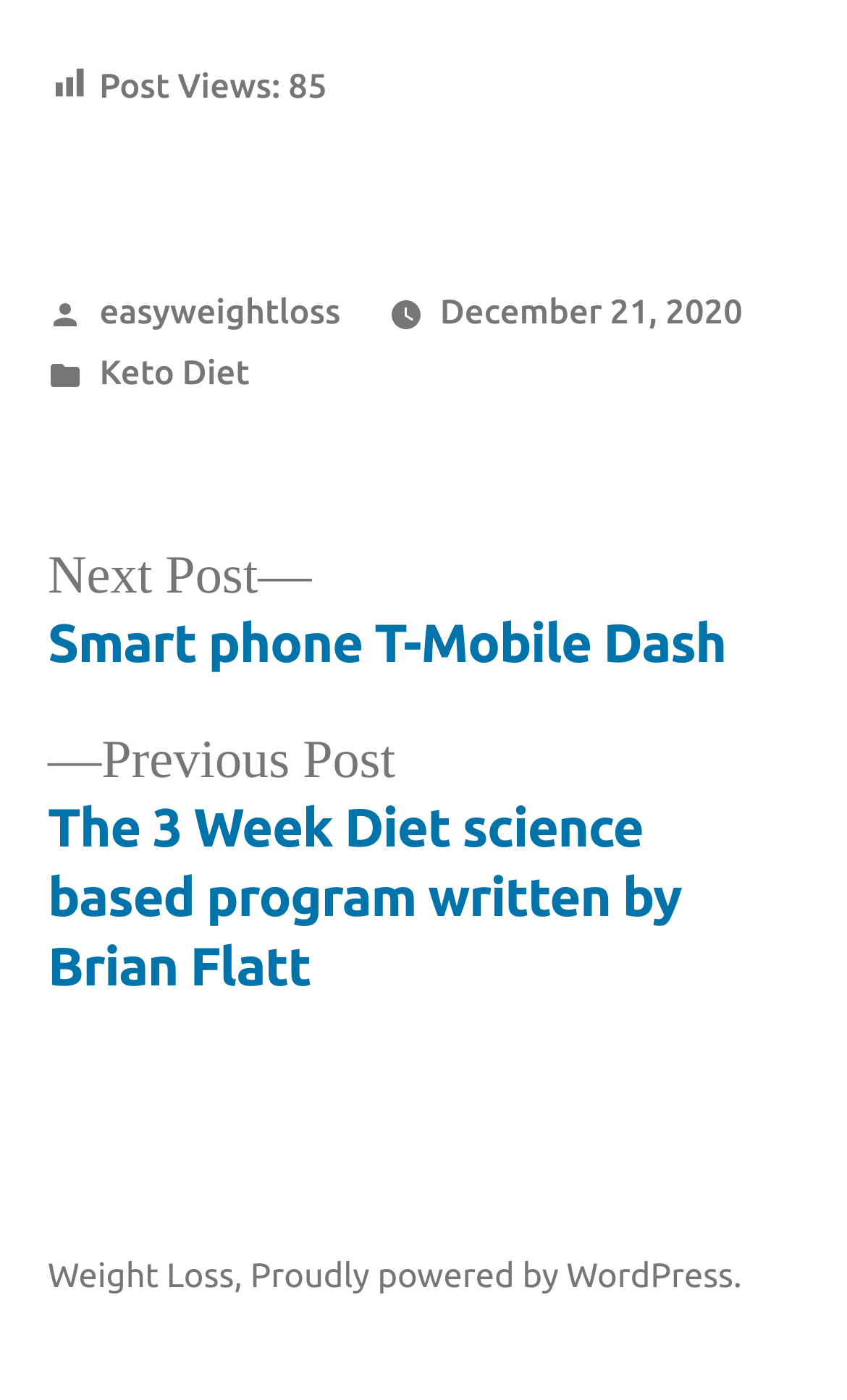What is the category of the current post?
Kindly offer a comprehensive and detailed response to the question.

I determined the category of the current post by looking at the footer section of the webpage, where it says 'Posted in' followed by a link 'Keto Diet', which suggests that the current post belongs to the 'Keto Diet' category.